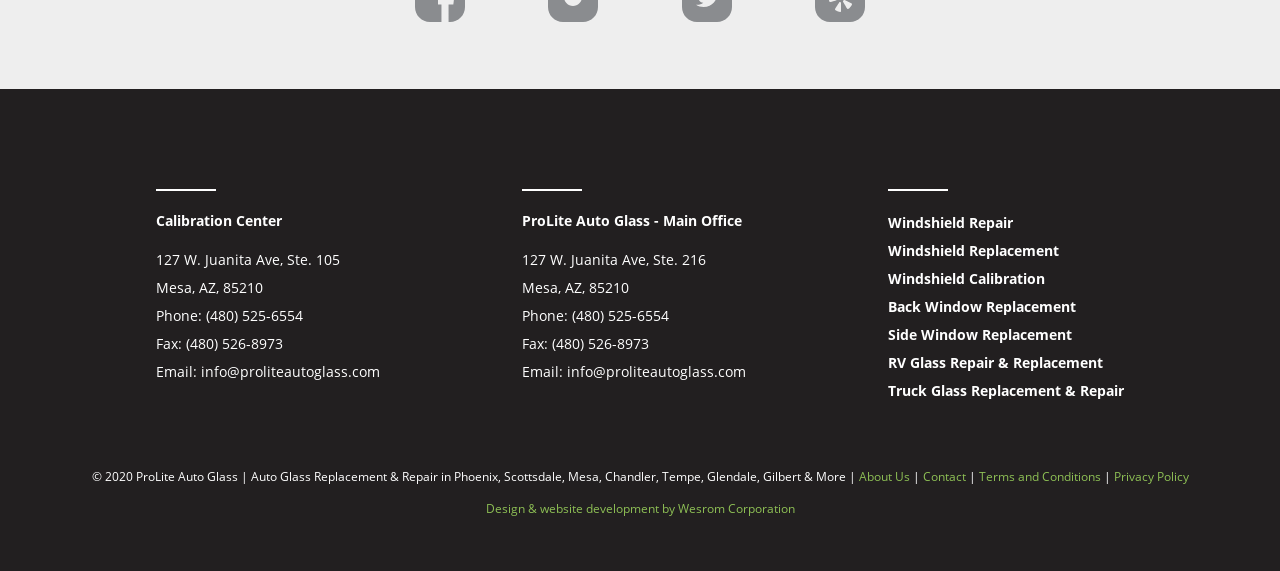Find the bounding box coordinates of the area to click in order to follow the instruction: "Email info@proliteautoglass.com".

[0.157, 0.635, 0.297, 0.668]